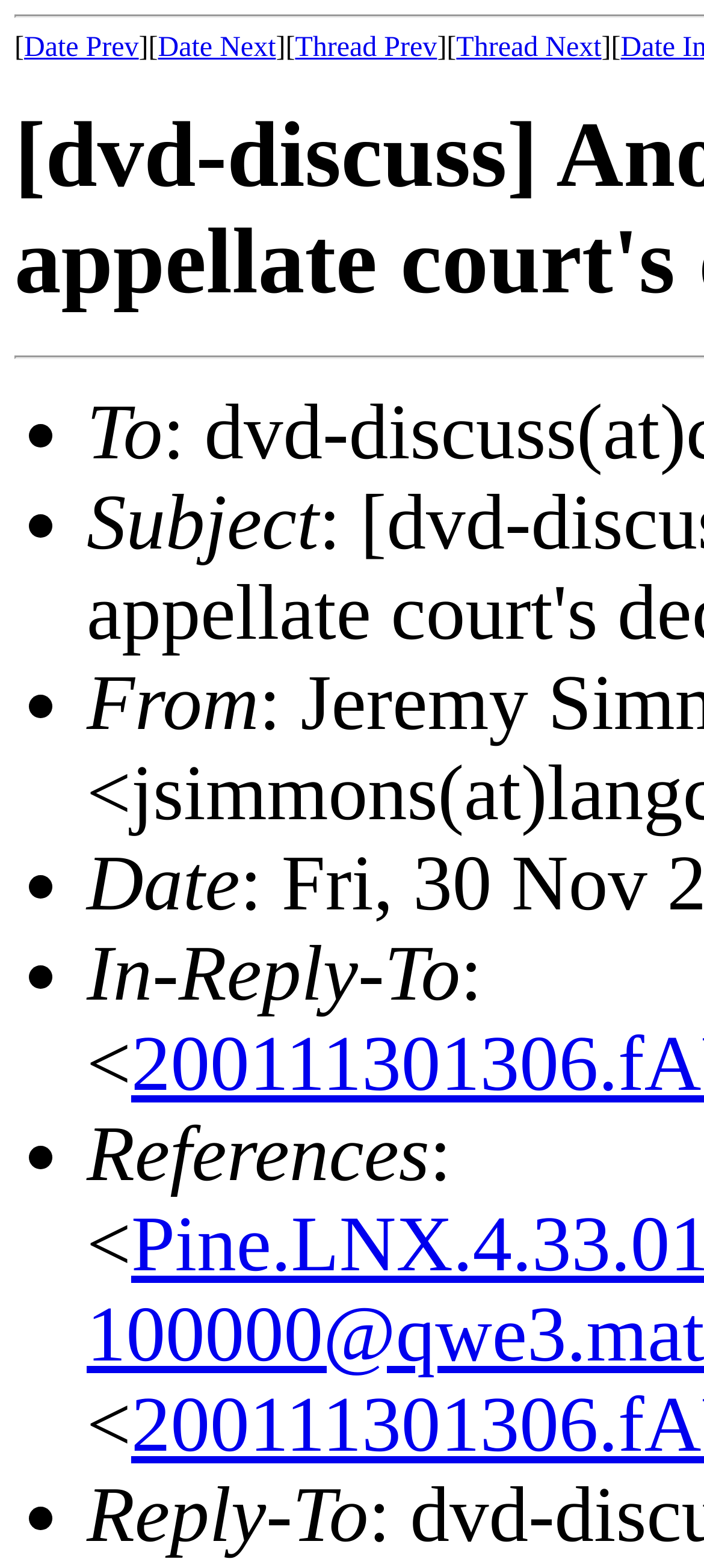Offer a detailed explanation of the webpage layout and contents.

This webpage appears to be a discussion forum or email thread viewer. At the top, there are navigation links: "Date Prev" and "Date Next" on the left, and "Thread Prev" and "Thread Next" on the right. These links are positioned horizontally, with the "Date" links closer to the left edge and the "Thread" links closer to the right edge of the page.

Below the navigation links, there is a list of metadata about the current thread or email. This list is organized into bullet points, with each point containing a label and a value. The labels are "To", "Subject", "From", "Date", "In-Reply-To", "References", and "Reply-To", and they are positioned vertically, one below the other. The values corresponding to each label are placed to the right of the labels.

The overall layout of the page is simple and organized, with a focus on presenting the metadata about the thread or email in a clear and concise manner.